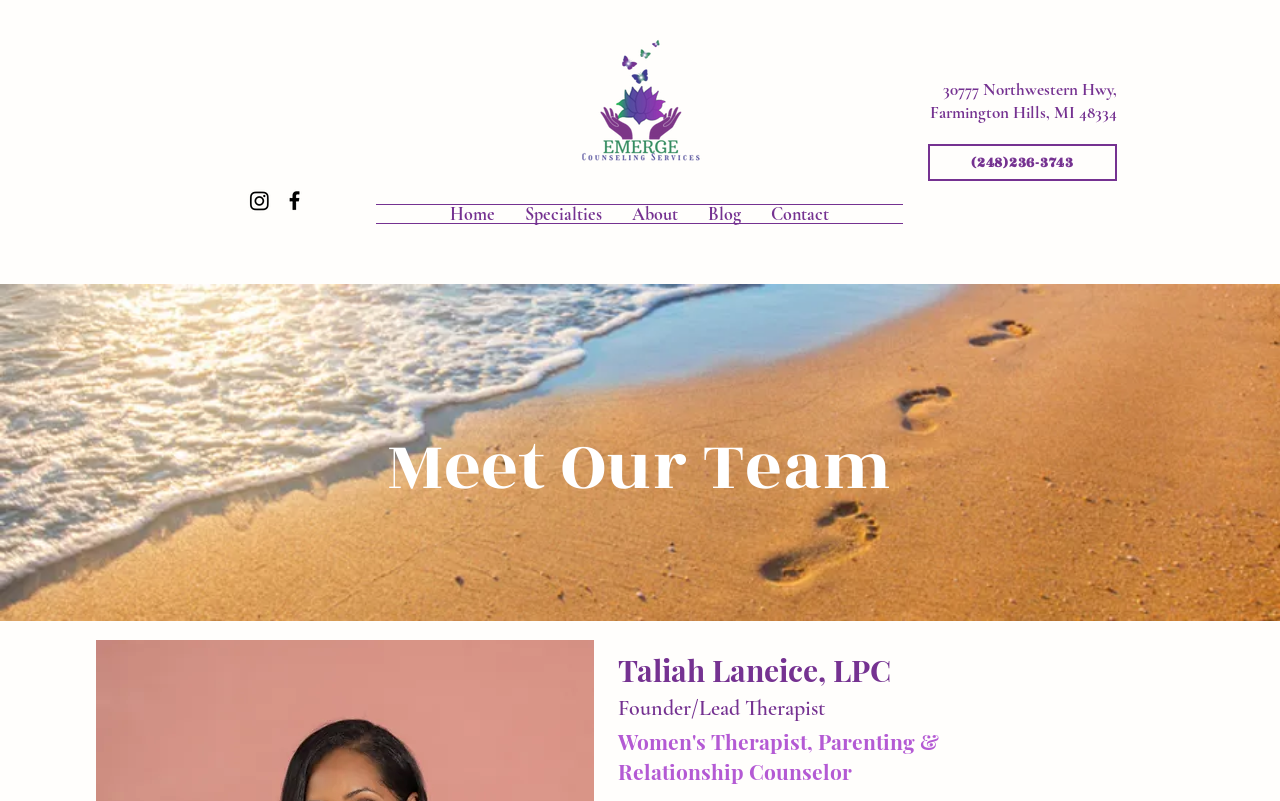Please locate the clickable area by providing the bounding box coordinates to follow this instruction: "Learn about the Founder".

[0.483, 0.811, 0.763, 0.865]